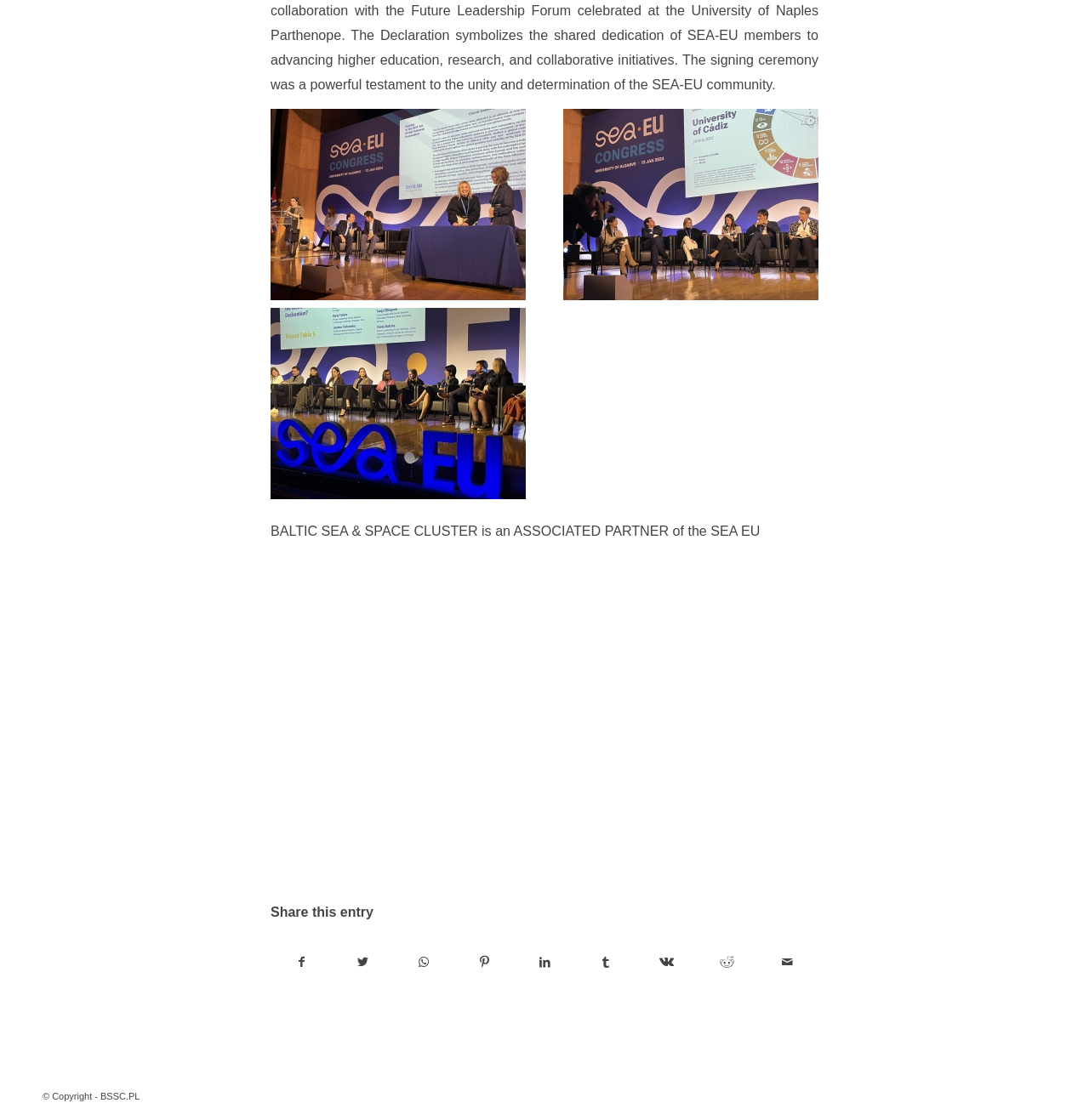Provide a thorough and detailed response to the question by examining the image: 
What is the purpose of the links at the bottom of the iframe?

From the heading element 'Share this entry' and the links below it, we can infer that the purpose of the links is to share this entry on various social media platforms.